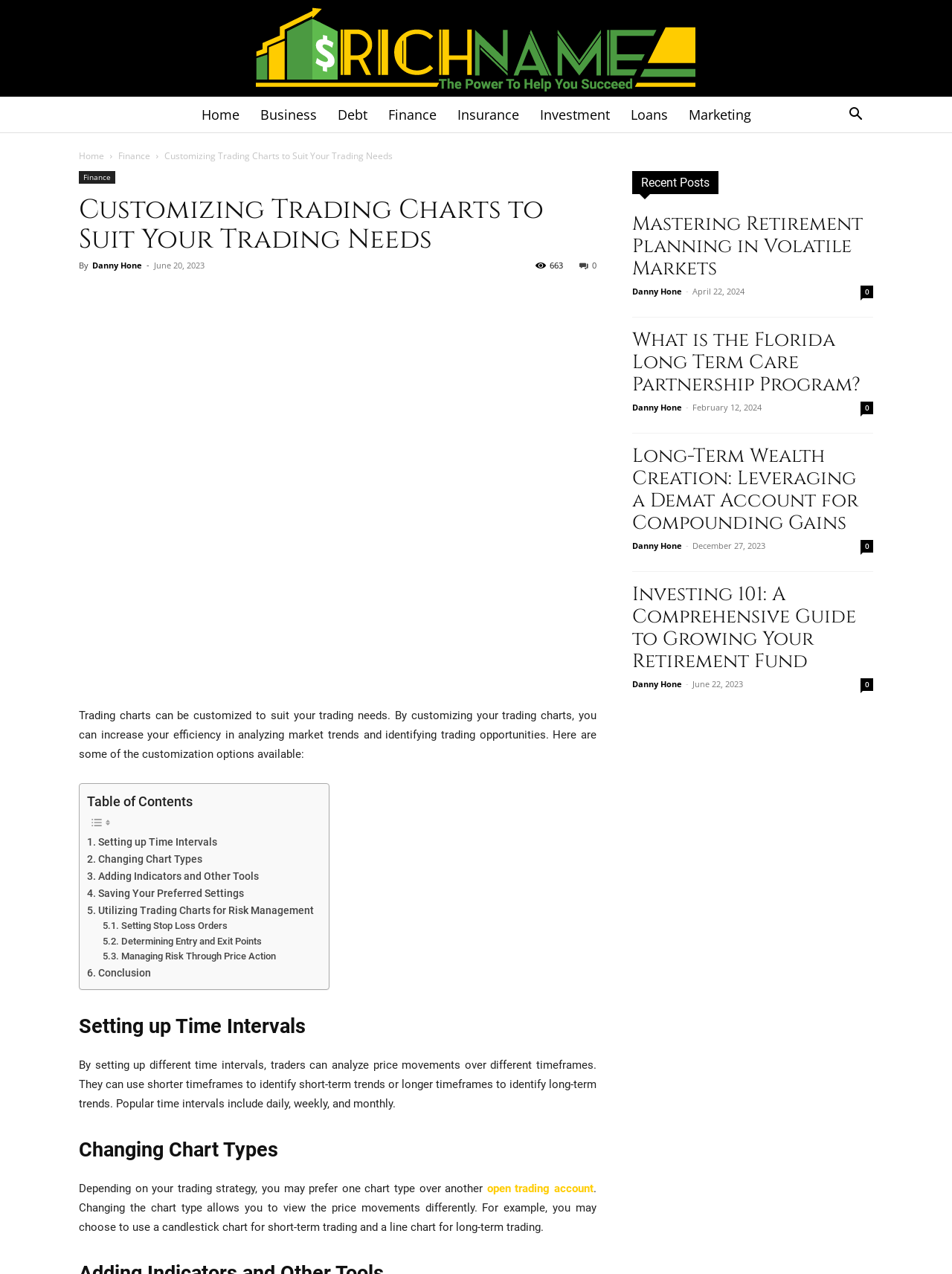Given the element description "Setting Stop Loss Orders" in the screenshot, predict the bounding box coordinates of that UI element.

[0.108, 0.761, 0.239, 0.773]